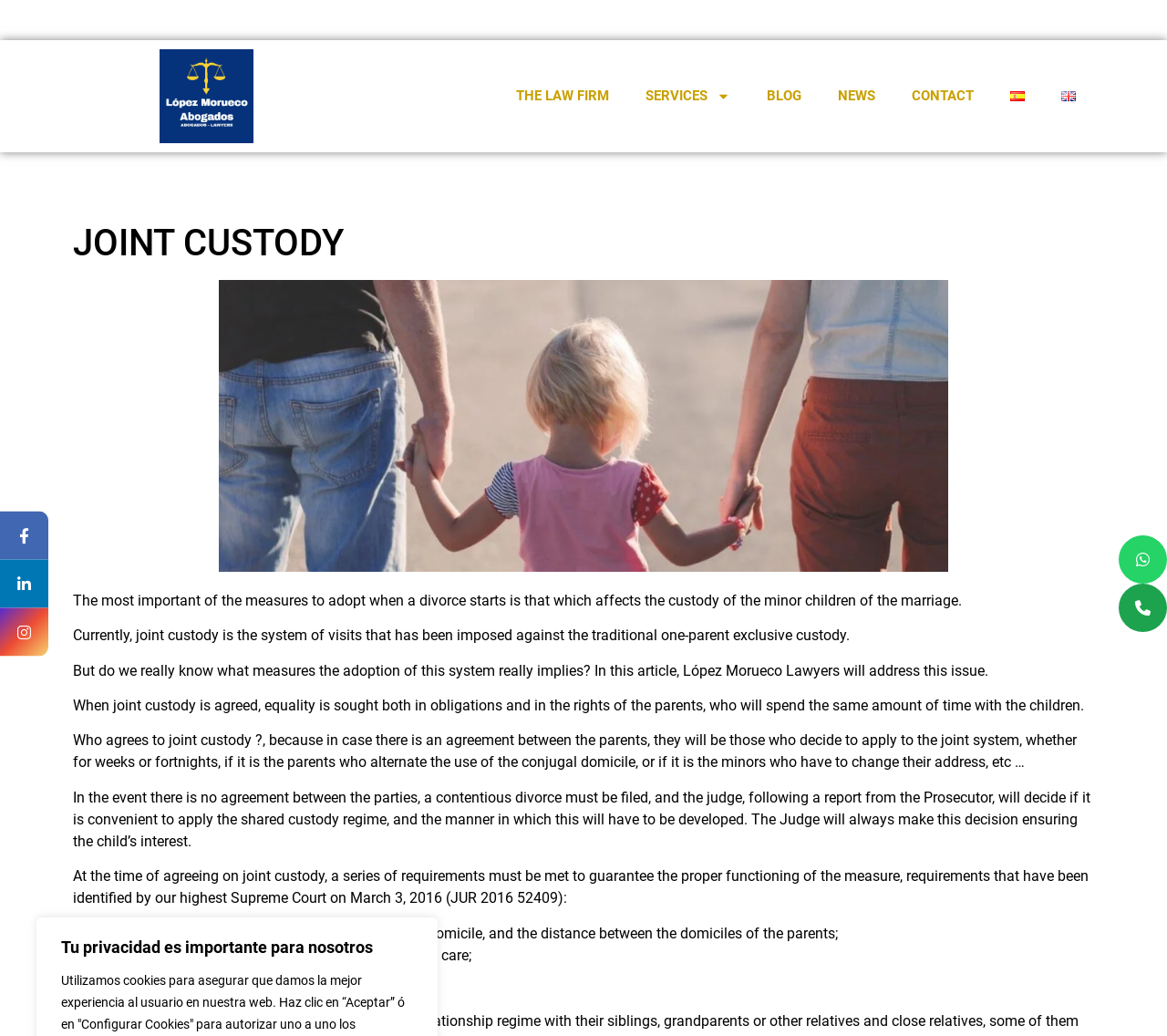Provide the bounding box coordinates, formatted as (top-left x, top-left y, bottom-right x, bottom-right y), with all values being floating point numbers between 0 and 1. Identify the bounding box of the UI element that matches the description: by Terry Allymy personal website

None